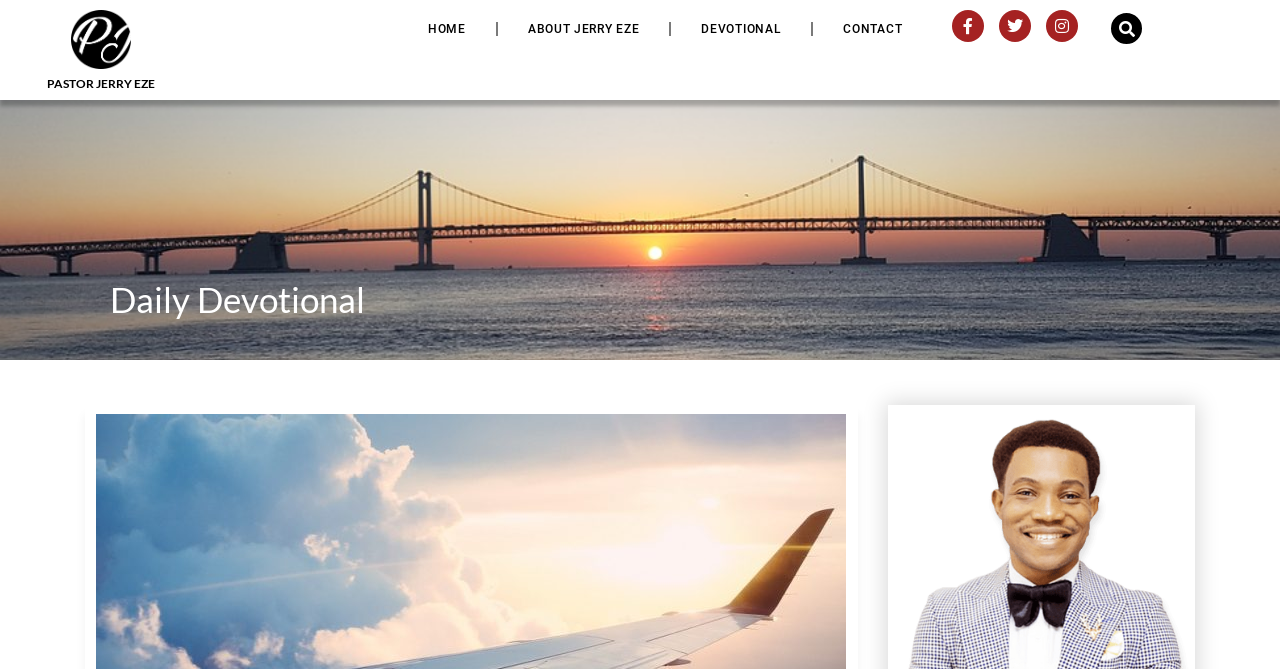How many social media links are there?
Please use the image to deliver a detailed and complete answer.

There are three social media links, namely Facebook, Twitter, and Instagram, which can be found in the link elements with icons 'Facebook-f ', 'Twitter ', and 'Instagram ' respectively.